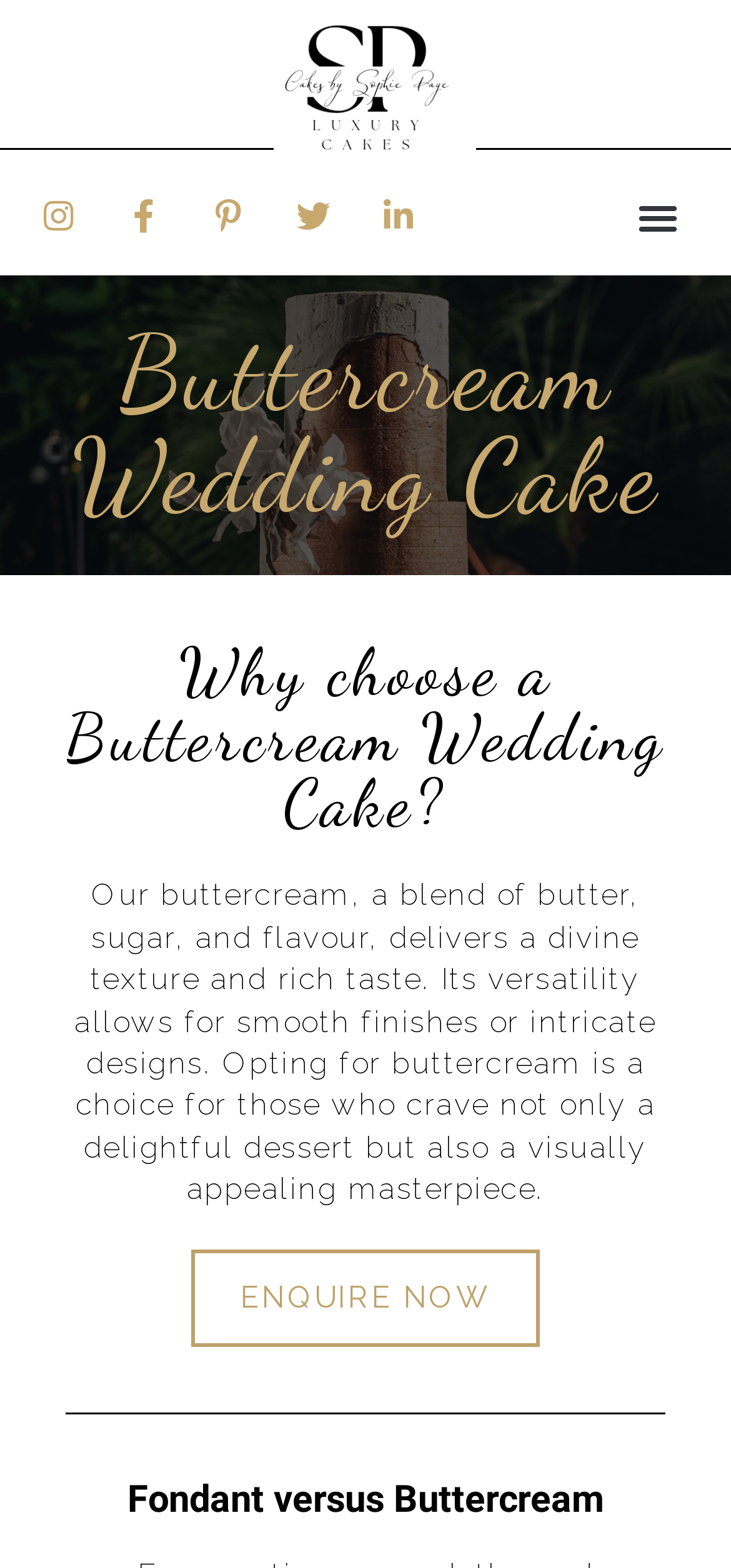How many headings are there on the webpage?
From the screenshot, supply a one-word or short-phrase answer.

3